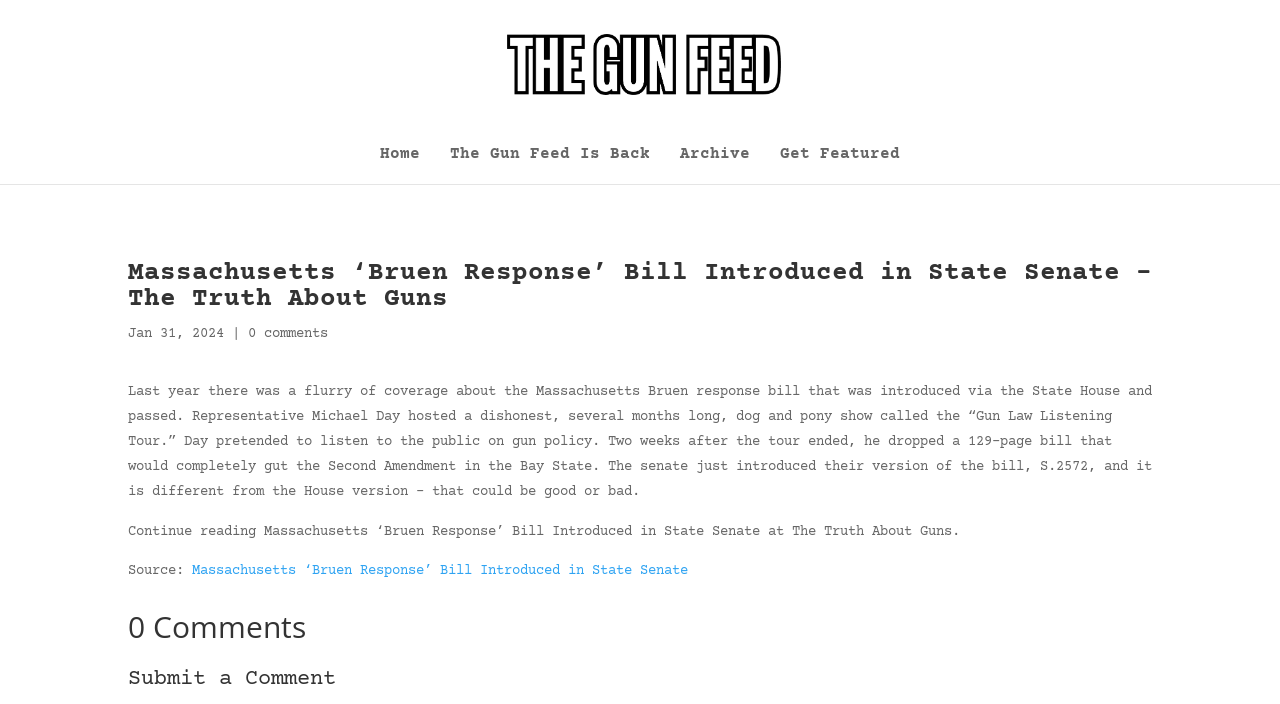What is the name of the website?
Please elaborate on the answer to the question with detailed information.

I determined the answer by looking at the top-left corner of the webpage, where I found a link with the text 'The Gun Feed' and an image with the same name, indicating that it is the website's logo and name.